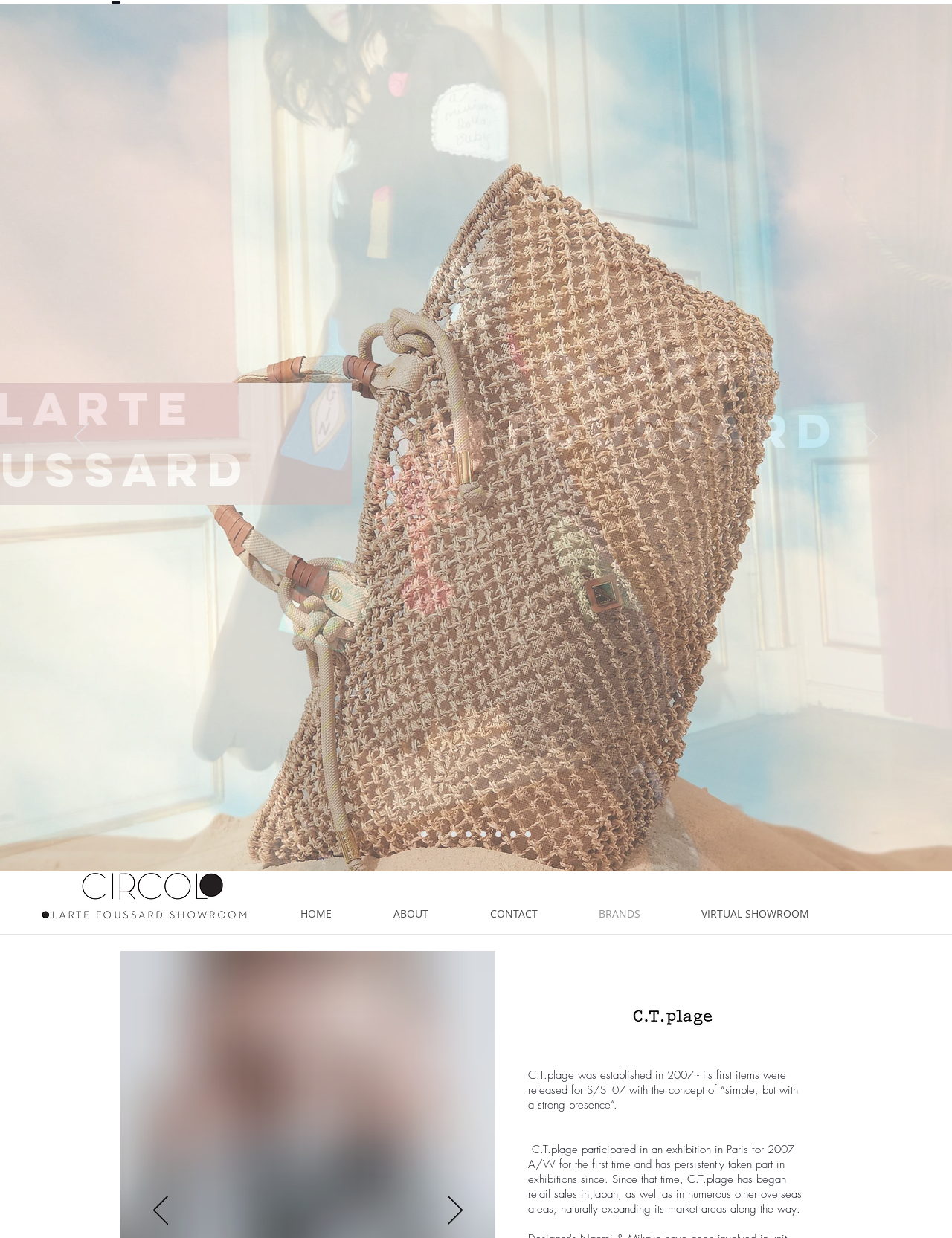What is the text describing the brand's history?
From the image, respond using a single word or phrase.

C.T.plage participated in an exhibition...